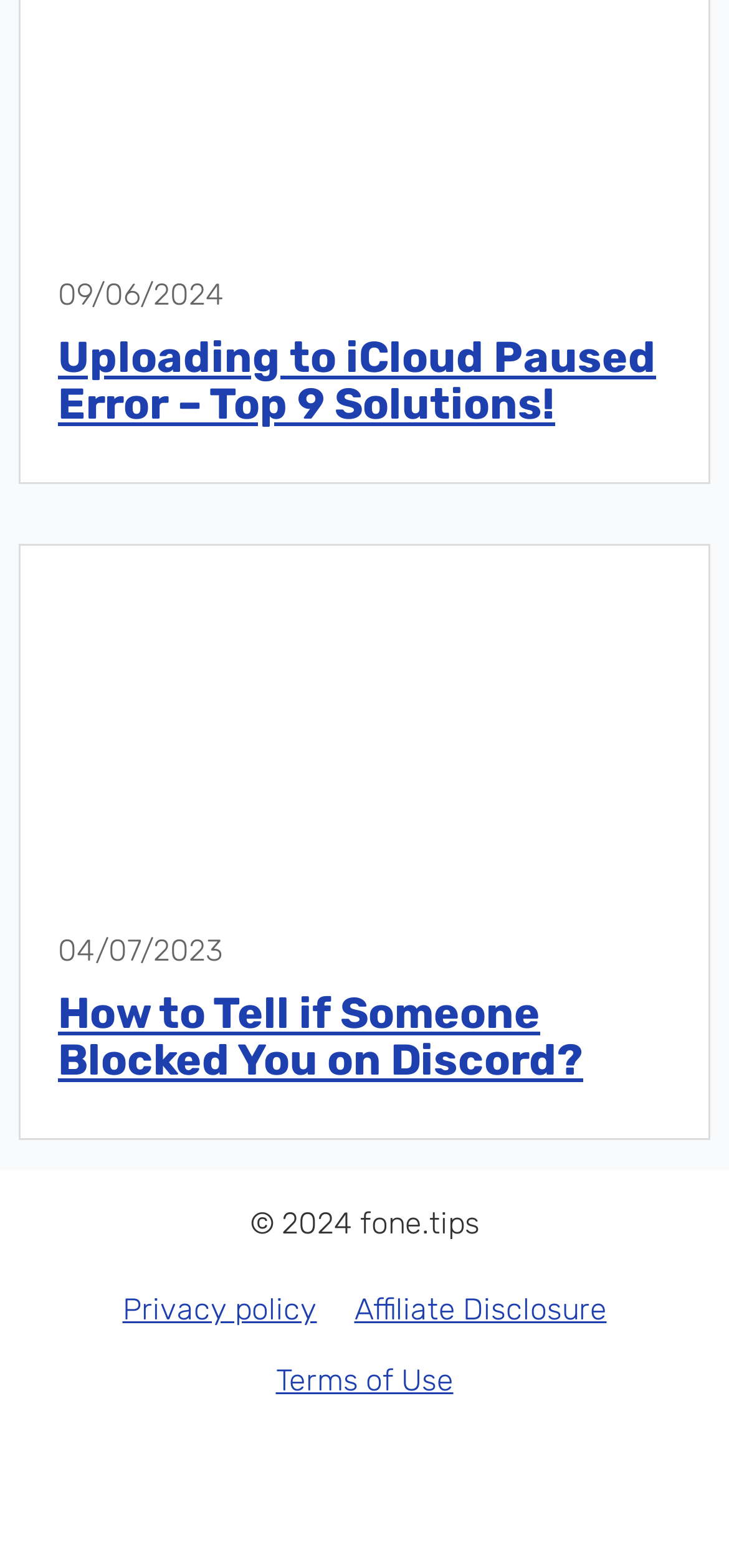Please provide a comprehensive answer to the question below using the information from the image: What is the date of the first article?

I found the date of the first article by looking at the StaticText element with the content '09/06/2024' which is a child of the time element with ID 728.